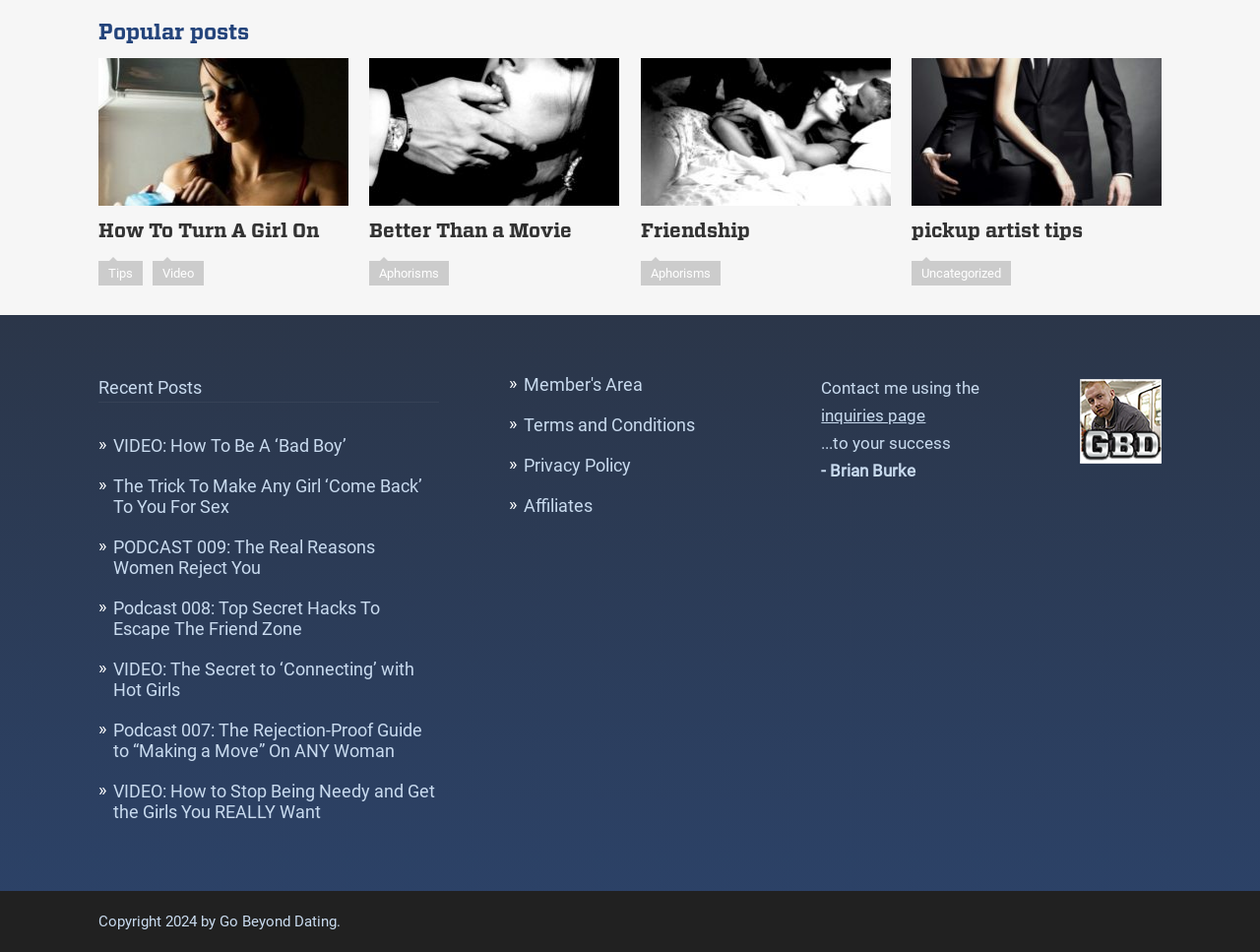Find the bounding box coordinates of the clickable area that will achieve the following instruction: "Contact through 'inquiries page'".

[0.652, 0.426, 0.735, 0.446]